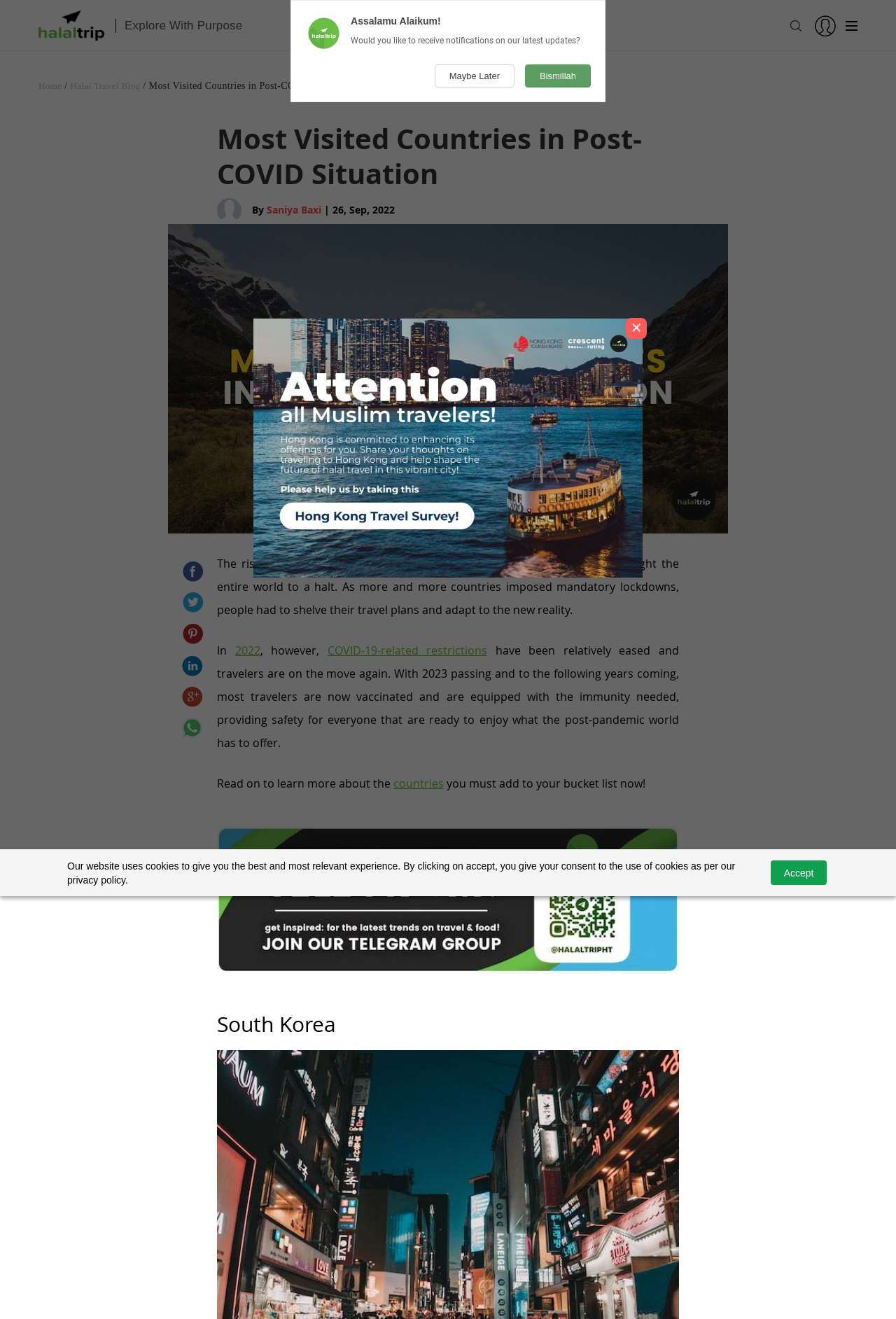Highlight the bounding box coordinates of the element that should be clicked to carry out the following instruction: "Visit the writer's homepage". The coordinates must be given as four float numbers ranging from 0 to 1, i.e., [left, top, right, bottom].

None